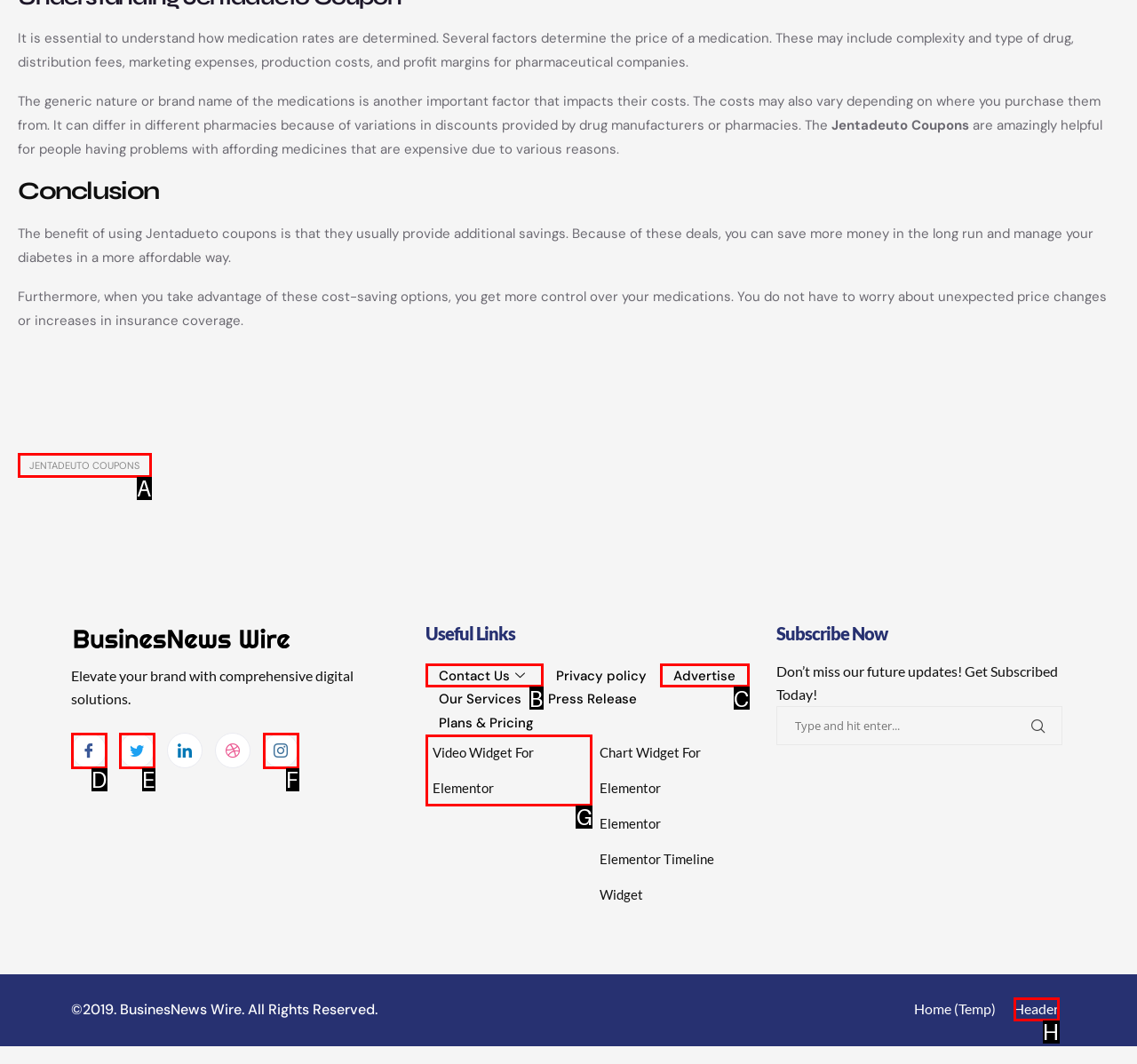Given the description: Contact Us, pick the option that matches best and answer with the corresponding letter directly.

B